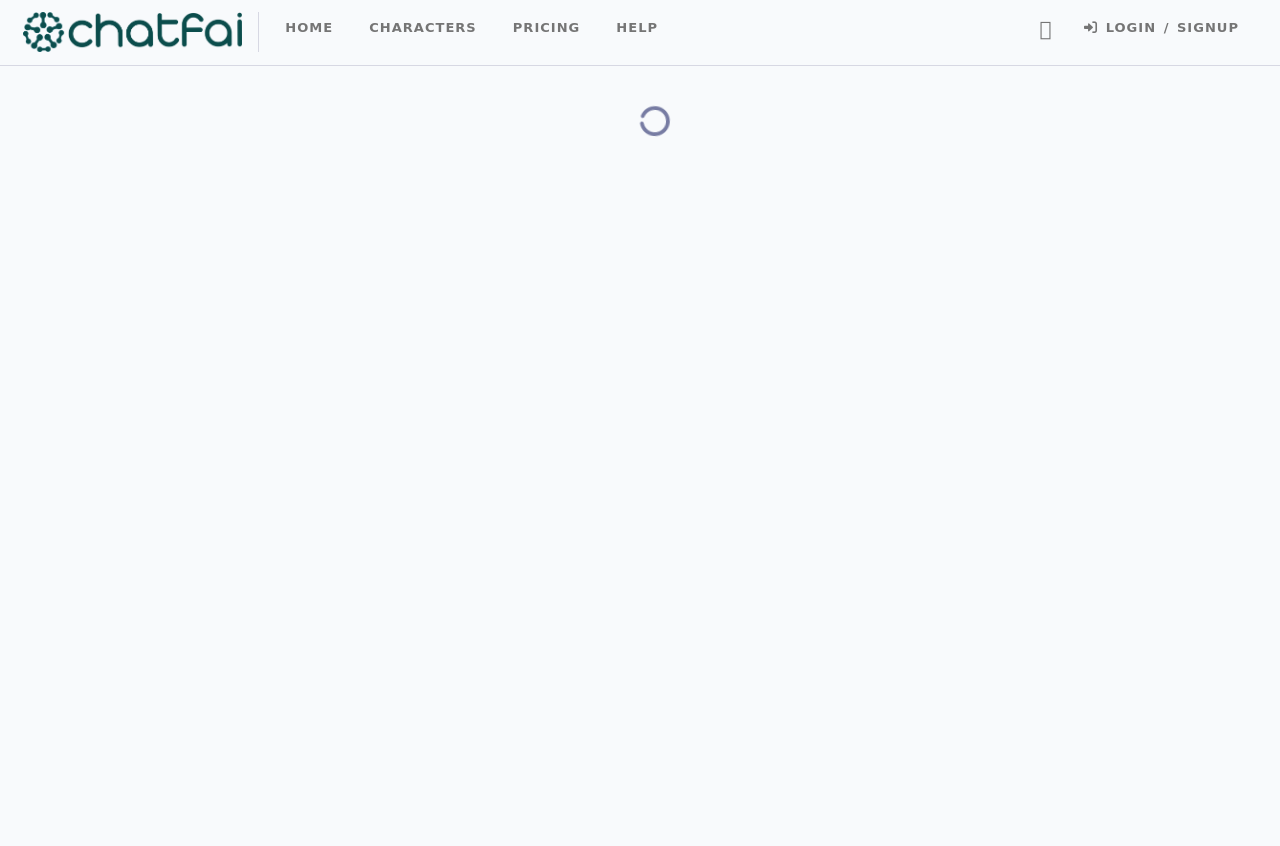What is the current status of the webpage?
Please provide a single word or phrase based on the screenshot.

Loading...